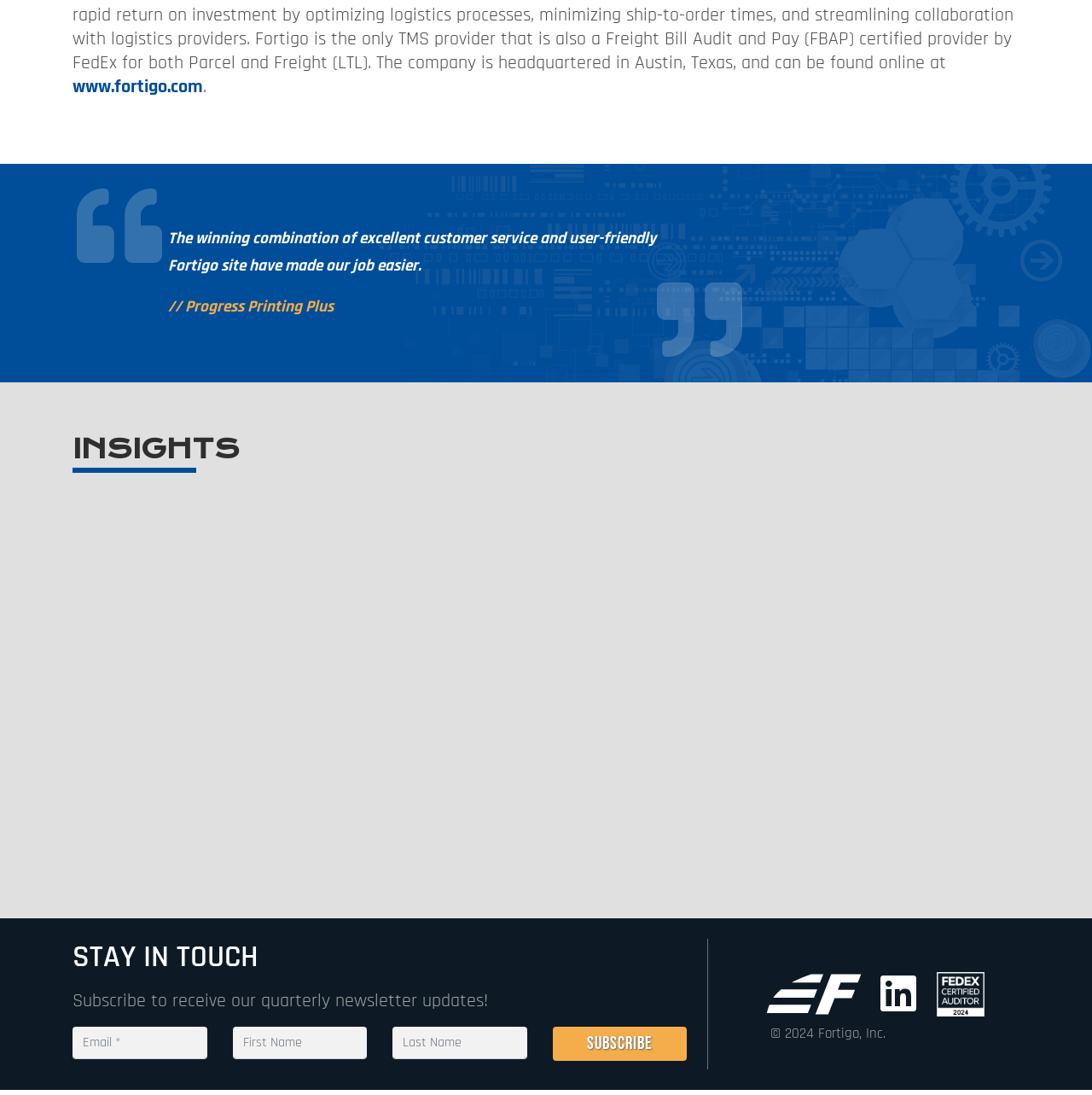Locate the bounding box coordinates of the element I should click to achieve the following instruction: "Go to Fortigo, LLC".

[0.692, 0.881, 0.794, 0.935]